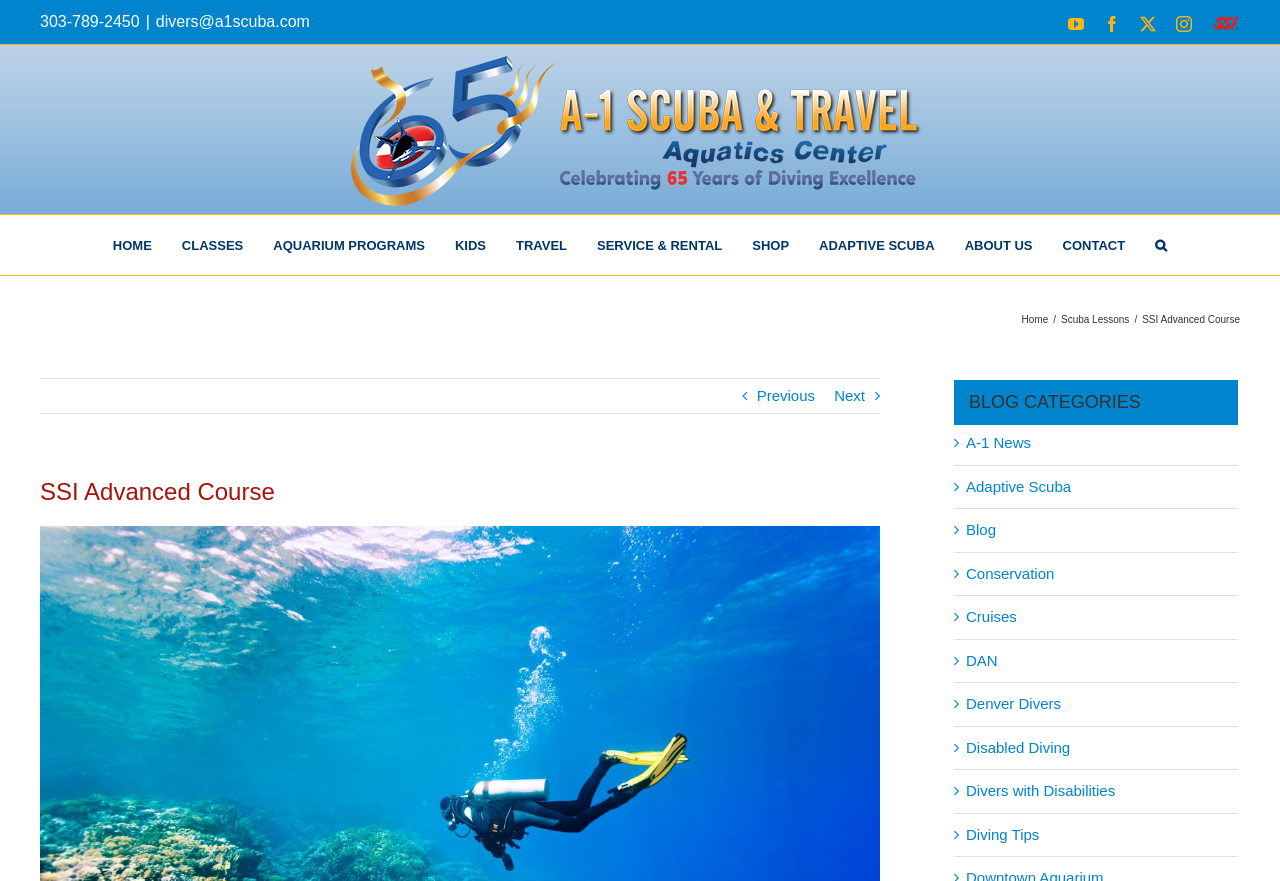Can you find the bounding box coordinates for the element that needs to be clicked to execute this instruction: "Search for something"? The coordinates should be given as four float numbers between 0 and 1, i.e., [left, top, right, bottom].

[0.902, 0.244, 0.912, 0.312]